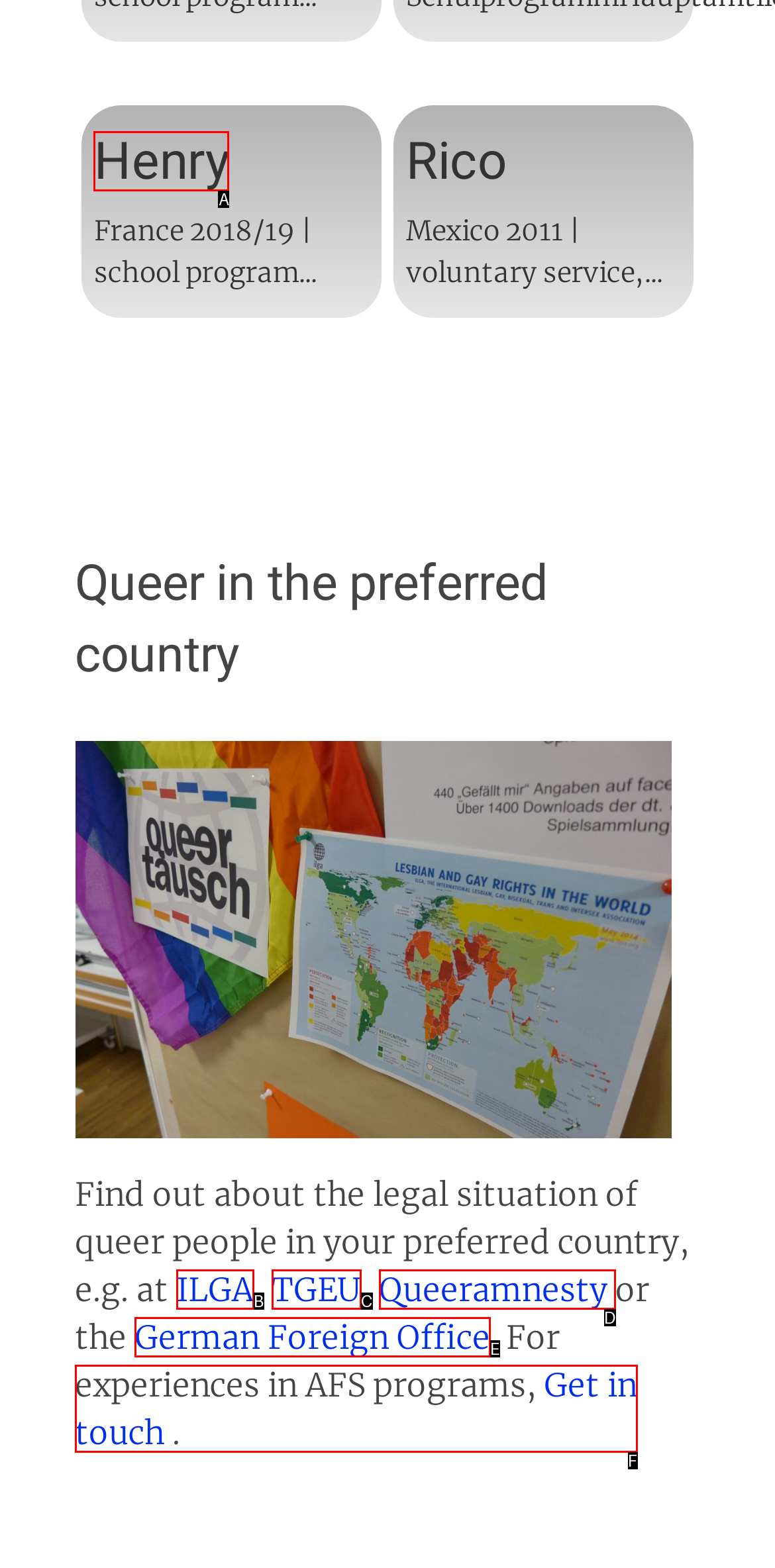Based on the description: Get in touch, select the HTML element that fits best. Provide the letter of the matching option.

F